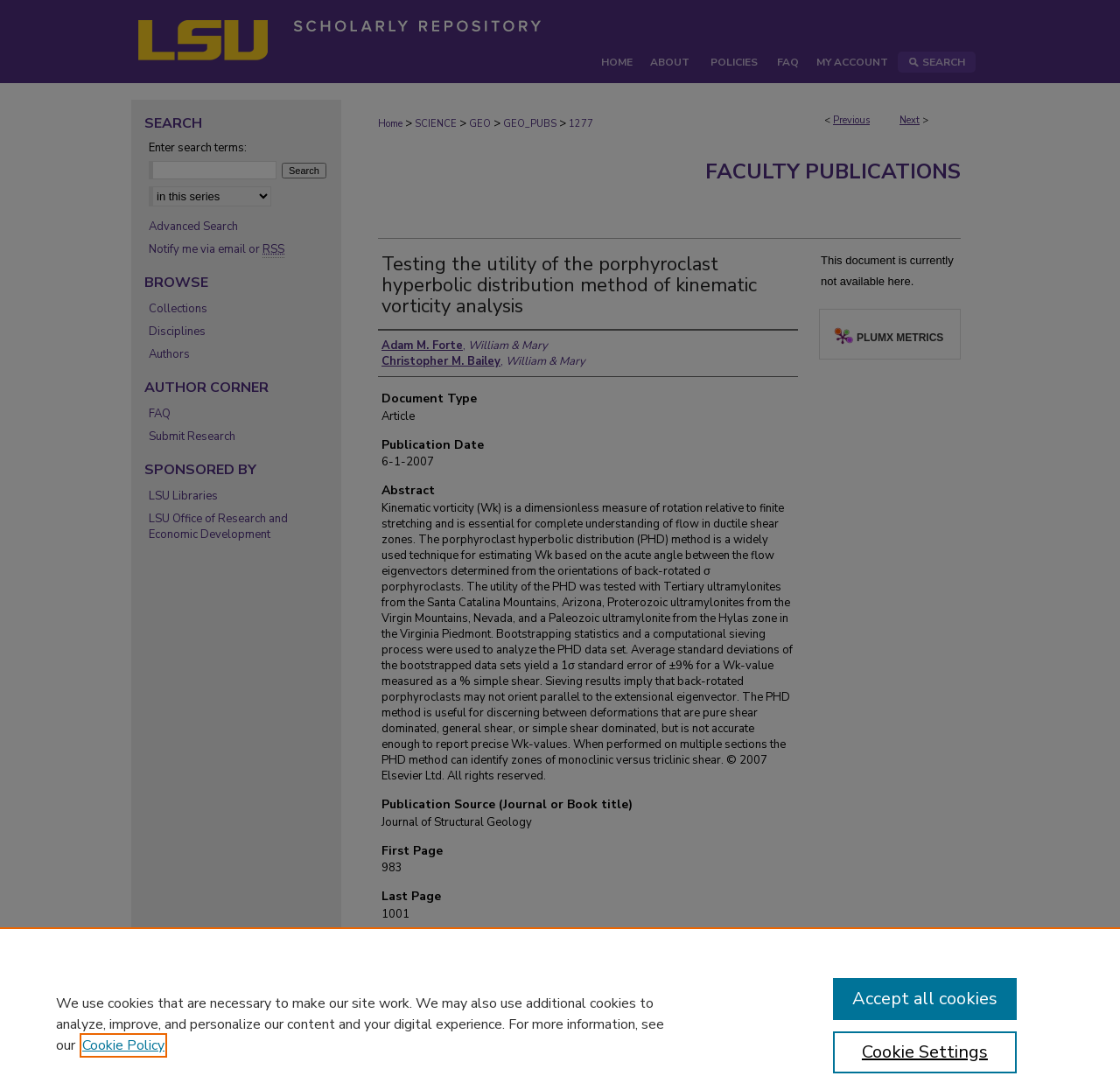Describe all visible elements and their arrangement on the webpage.

This webpage is a scholarly article publication page. At the top, there is a menu link and an LSU Scholarly Repository image and link. Below that, there is a main navigation section with links to HOME, ABOUT, POLICIES, FAQ, MY ACCOUNT, and SEARCH.

The main content area is divided into two sections. On the left, there is a breadcrumb navigation section with links to Home, SCIENCE, GEO, GEO_PUBS, and 1277. On the right, there is a heading "FACULTY PUBLICATIONS" with a link to the same title.

Below the breadcrumb navigation, there is a section with the article title "Testing the utility of the porphyroclast hyperbolic distribution method of kinematic vorticity analysis" by Adam M. Forte and Christopher M. Bailey. The article has links to the authors' names and affiliations.

The article metadata is organized into sections with headings such as "Document Type", "Publication Date", "Abstract", "Publication Source (Journal or Book title)", "First Page", "Last Page", and "Recommended Citation". The abstract is a lengthy text that describes the article's content.

There is also a section with a link to "PLUMX METRICS" and an image. Additionally, there is a message stating "This document is currently not available here."

At the bottom of the page, there are three columns of links and sections. The left column has a search box with a label "Enter search terms:" and a button to search. There is also a combobox to select the search context and links to "Advanced Search" and "Notify me via email or RSS".

The middle column has headings "BROWSE", "AUTHOR CORNER", and "SPONSORED BY" with links to various pages such as Collections, Disciplines, Authors, FAQ, Submit Research, LSU Libraries, and LSU Office of Research and Economic Development.

The right column has a section with a message about cookies and links to the Cookie Policy and buttons to accept or customize cookie settings.